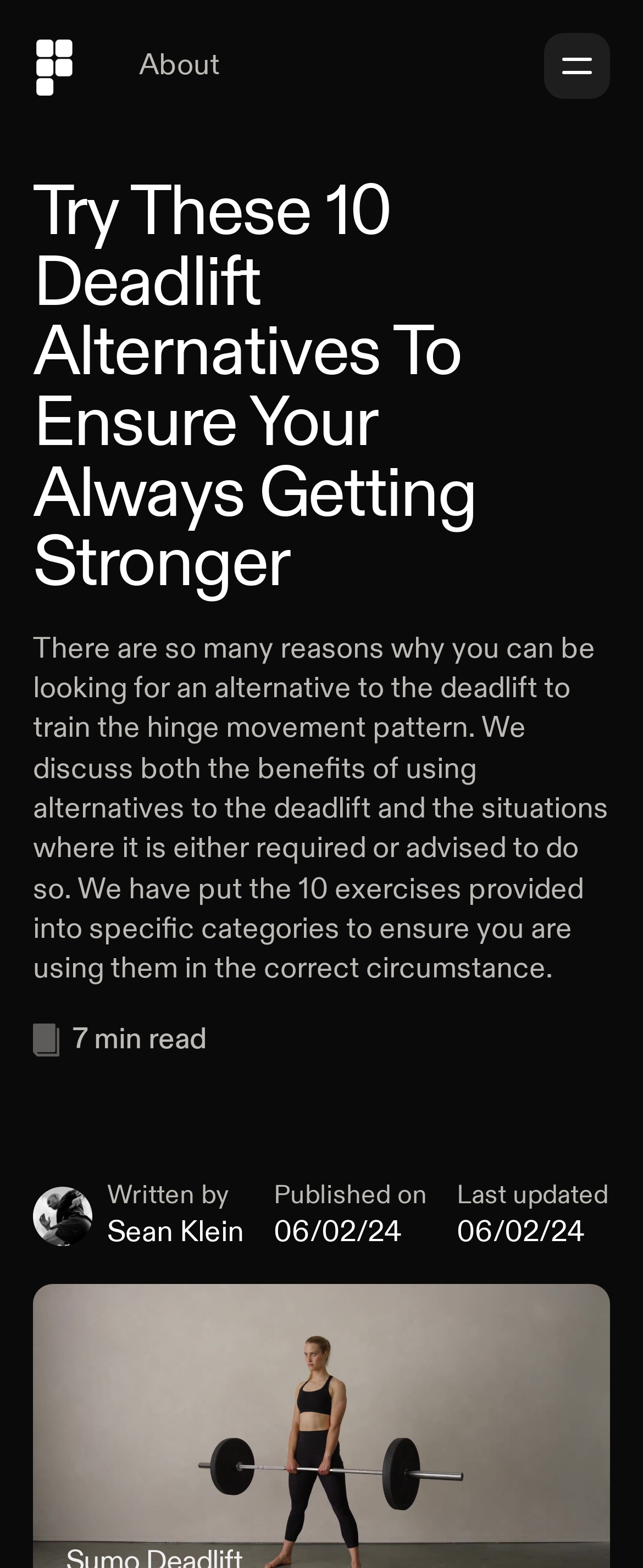What is the primary muscle group targeted?
Based on the image, give a one-word or short phrase answer.

LOWER BODY